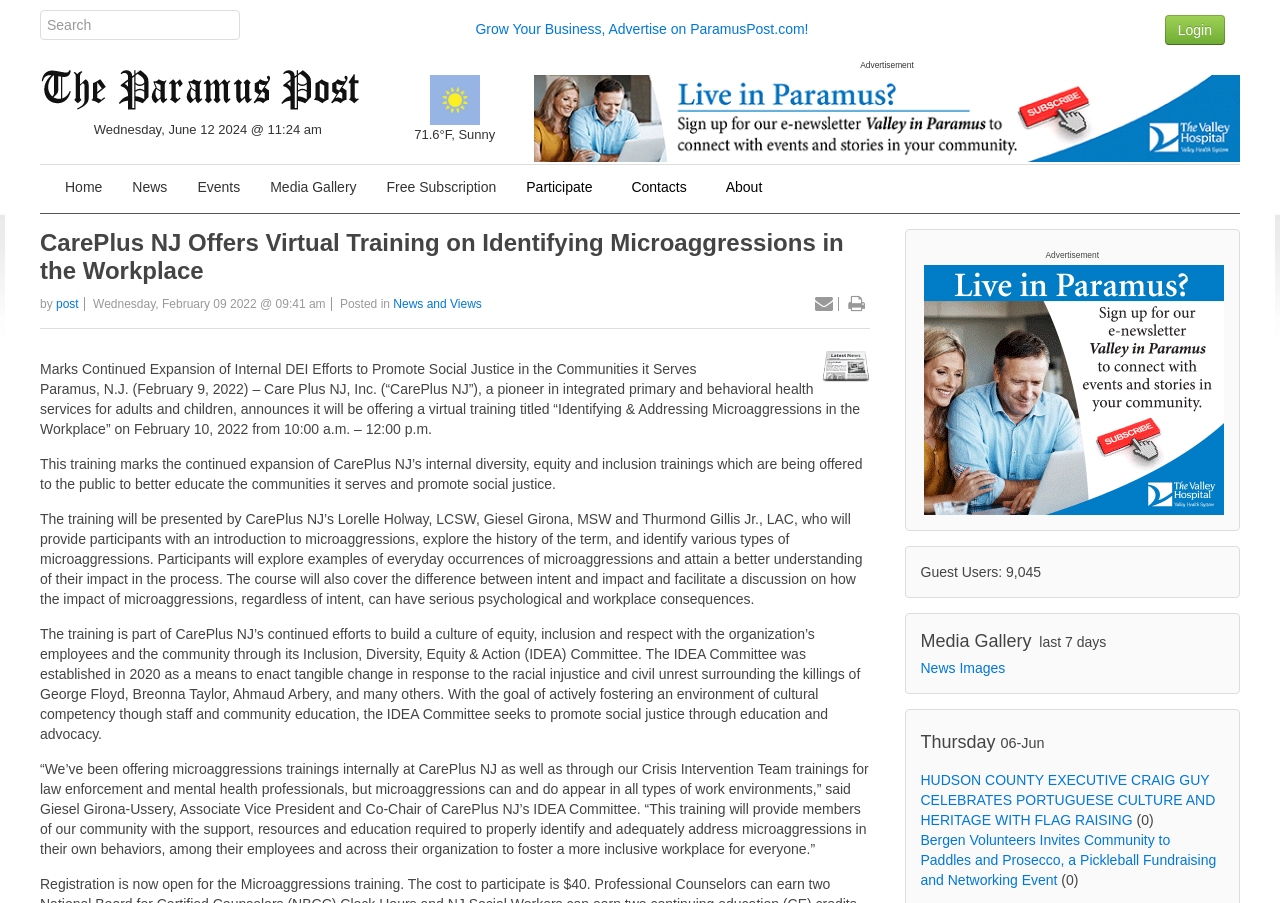Locate the heading on the webpage and return its text.

CarePlus NJ Offers Virtual Training on Identifying Microaggressions in the Workplace